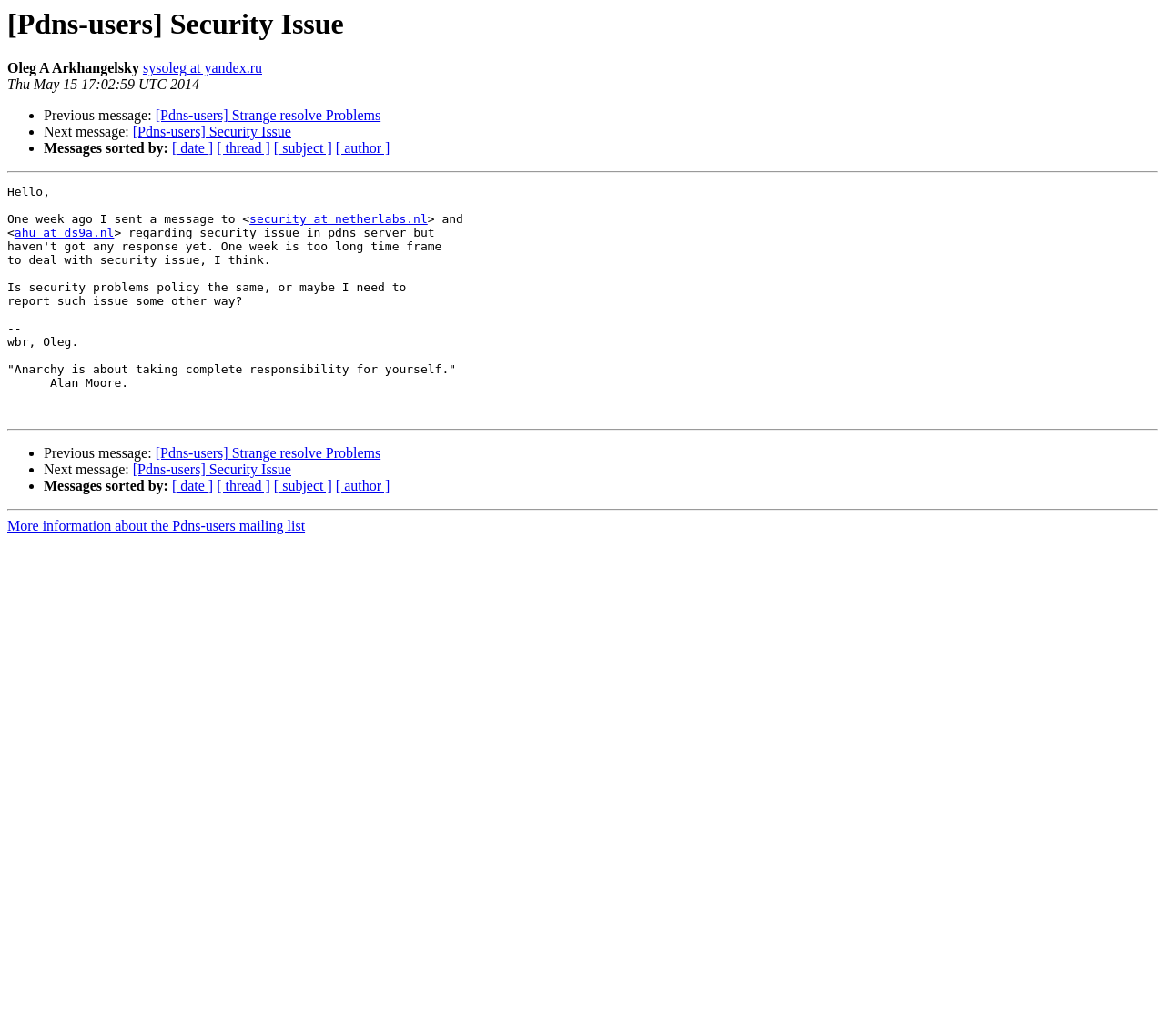What is the date of the message?
Answer the question with a single word or phrase by looking at the picture.

Thu May 15 17:02:59 UTC 2014